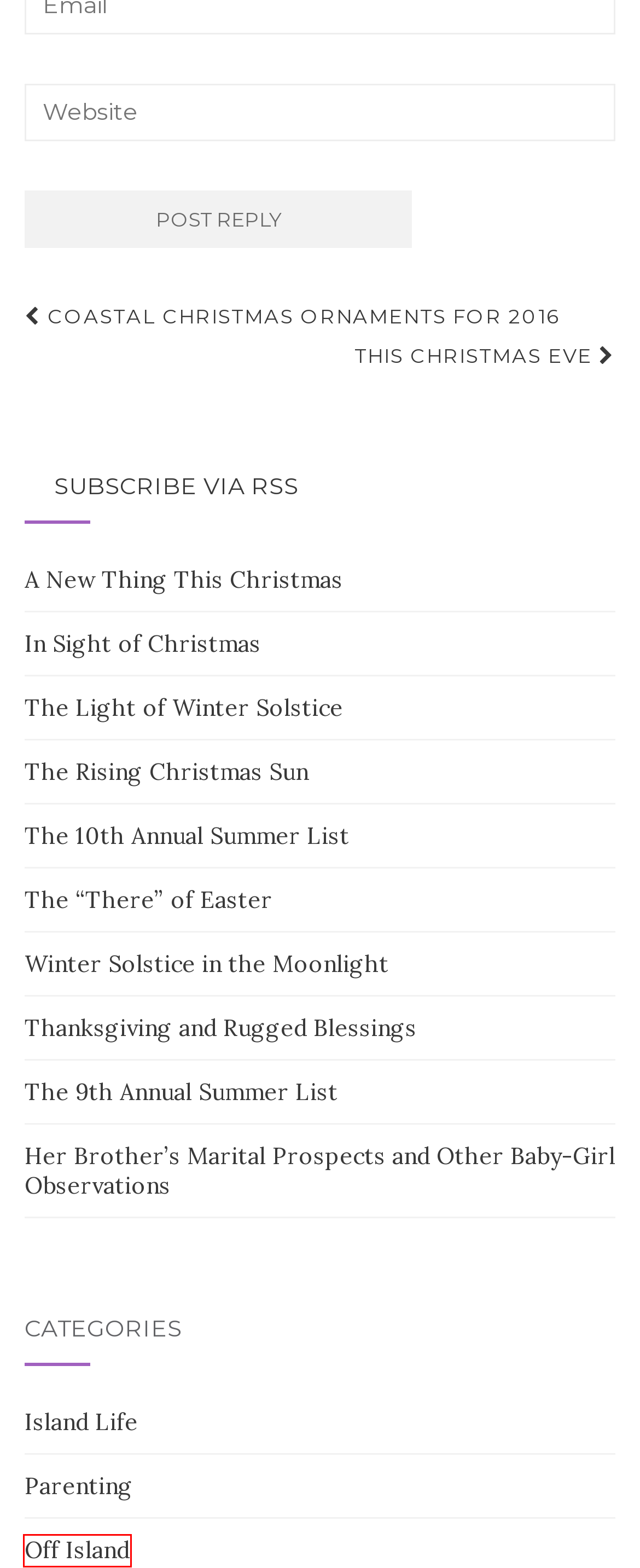You are presented with a screenshot of a webpage containing a red bounding box around an element. Determine which webpage description best describes the new webpage after clicking on the highlighted element. Here are the candidates:
A. Off Island – An Island Mom
B. Coastal Christmas Ornaments for 2016 – An Island Mom
C. This Christmas Eve – An Island Mom
D. A New Thing This Christmas – An Island Mom
E. An Island Mom
F. The 9th Annual Summer List – An Island Mom
G. The Rising Christmas Sun – An Island Mom
H. The Light of Winter Solstice – An Island Mom

A